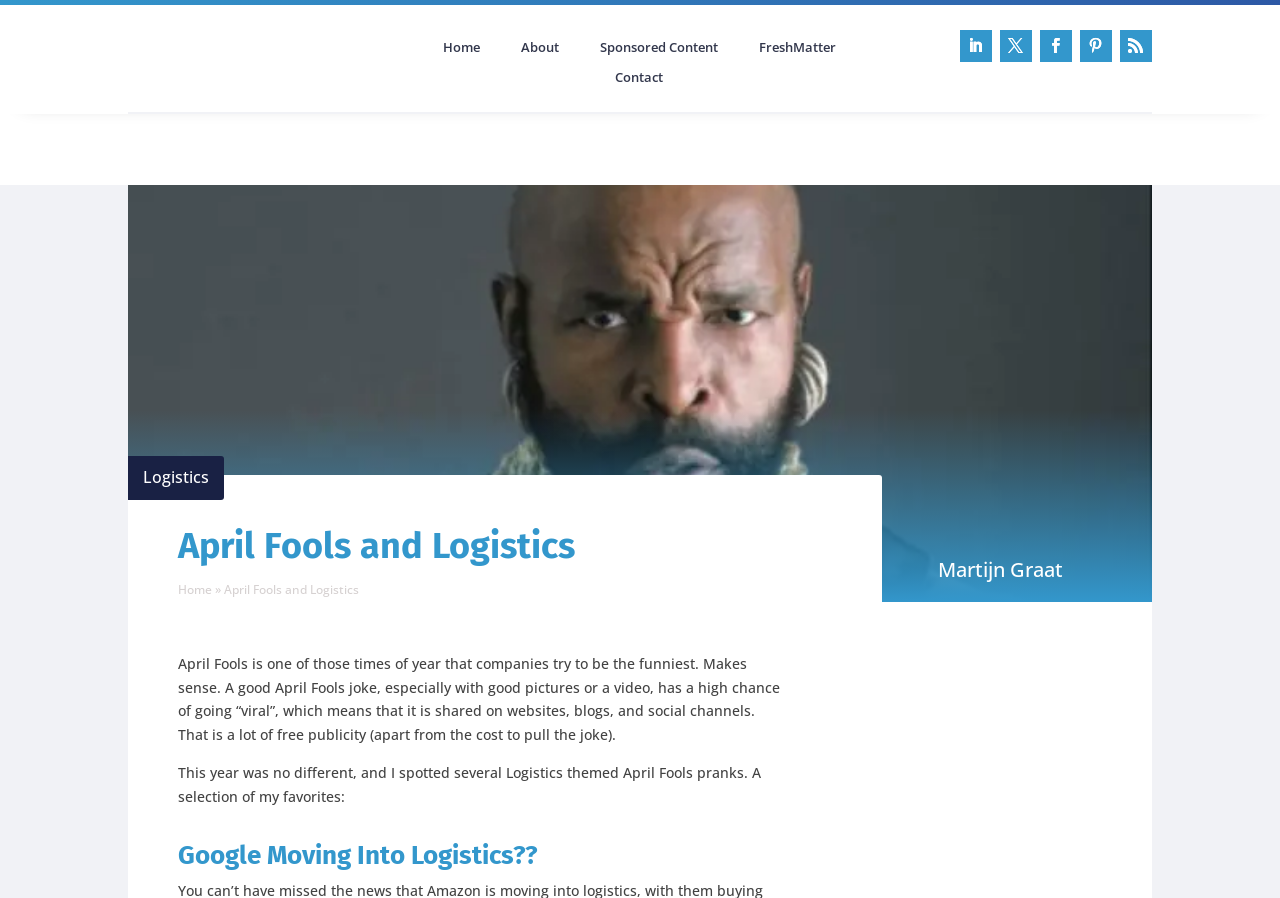What is the purpose of a good April Fools joke?
Please use the visual content to give a single word or phrase answer.

going viral